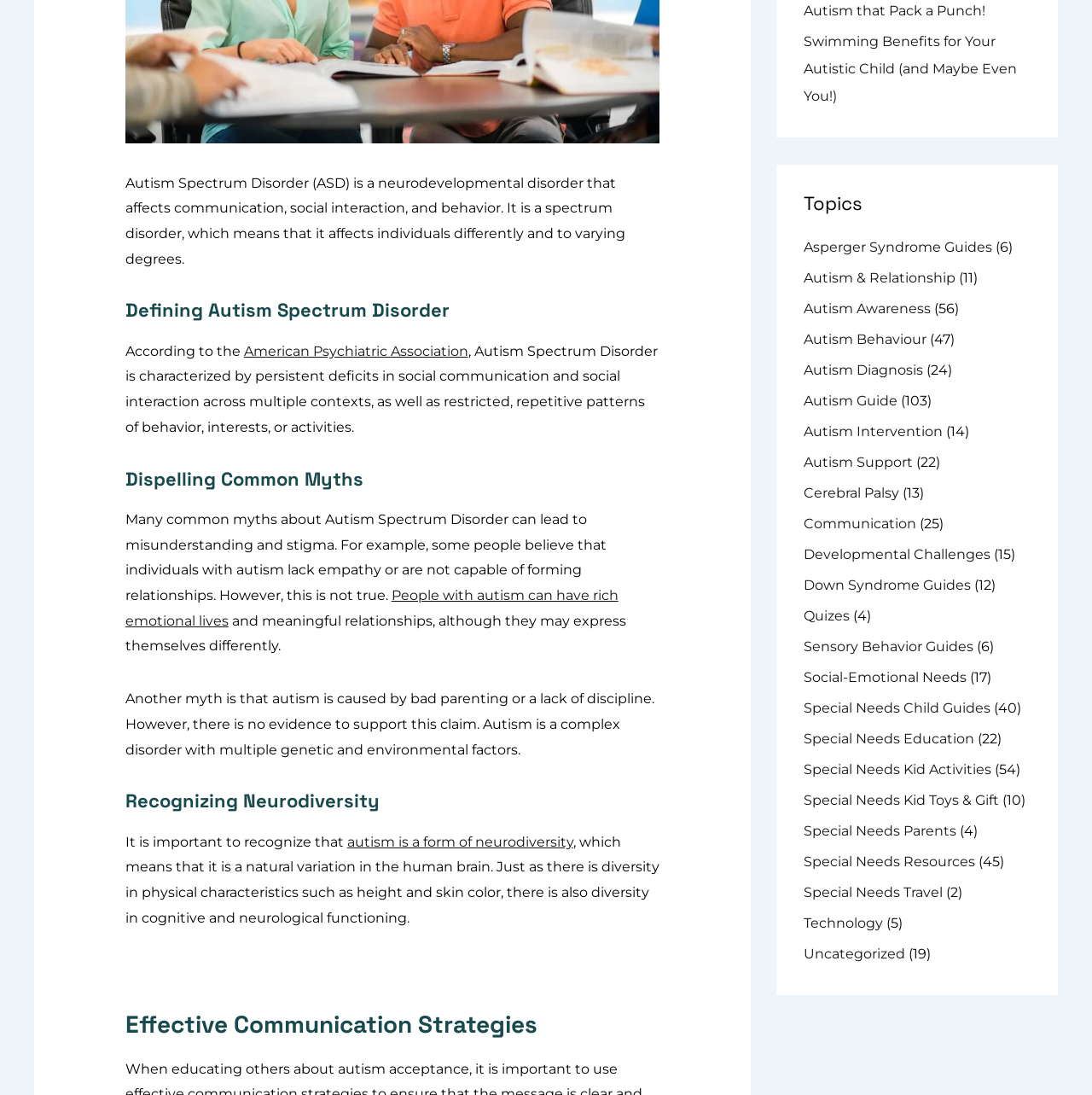Provide the bounding box coordinates of the UI element that matches the description: "Technology".

[0.736, 0.836, 0.809, 0.85]